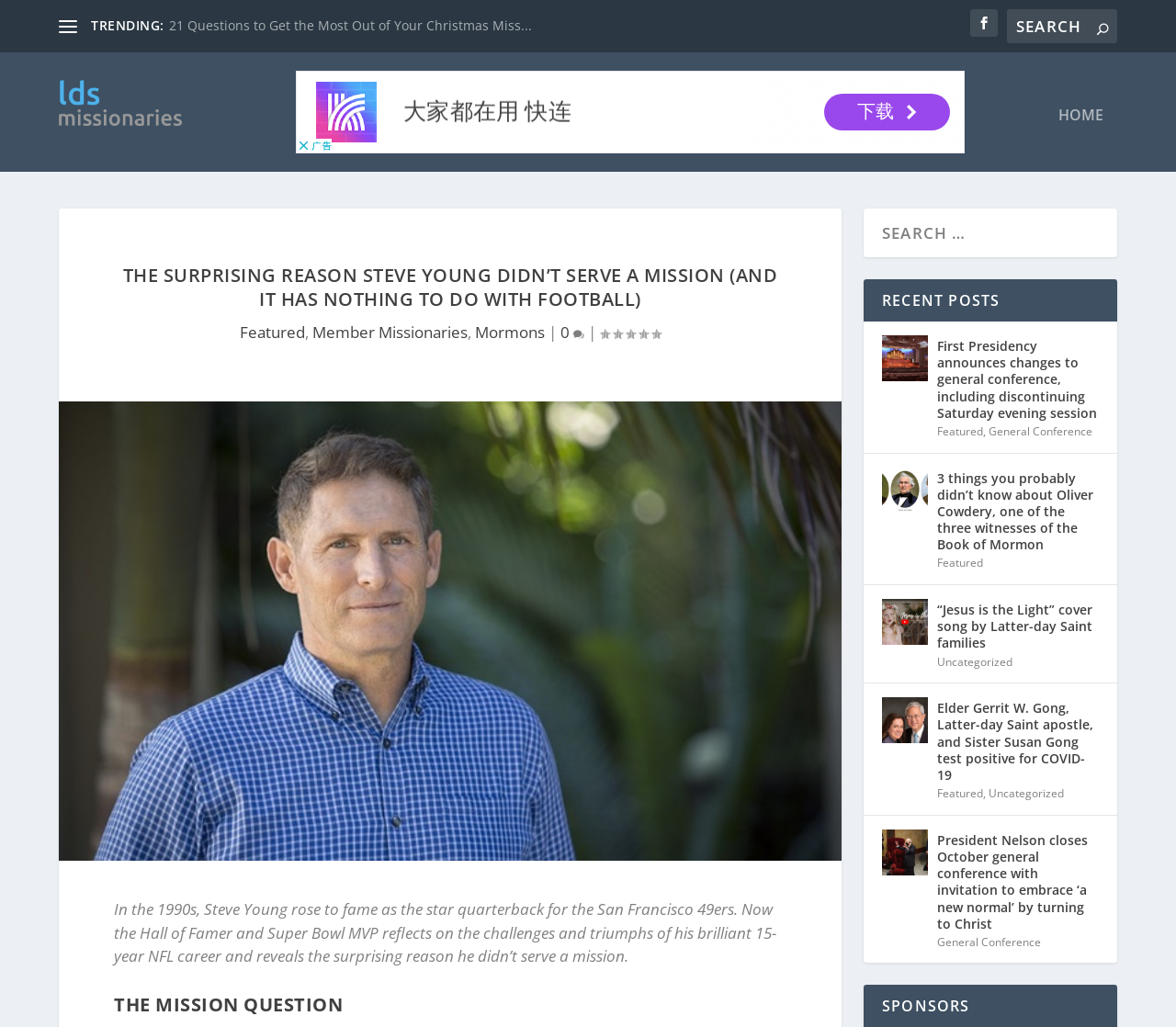What is the name of the section that lists recent posts?
Please provide a single word or phrase as your answer based on the image.

RECENT POSTS